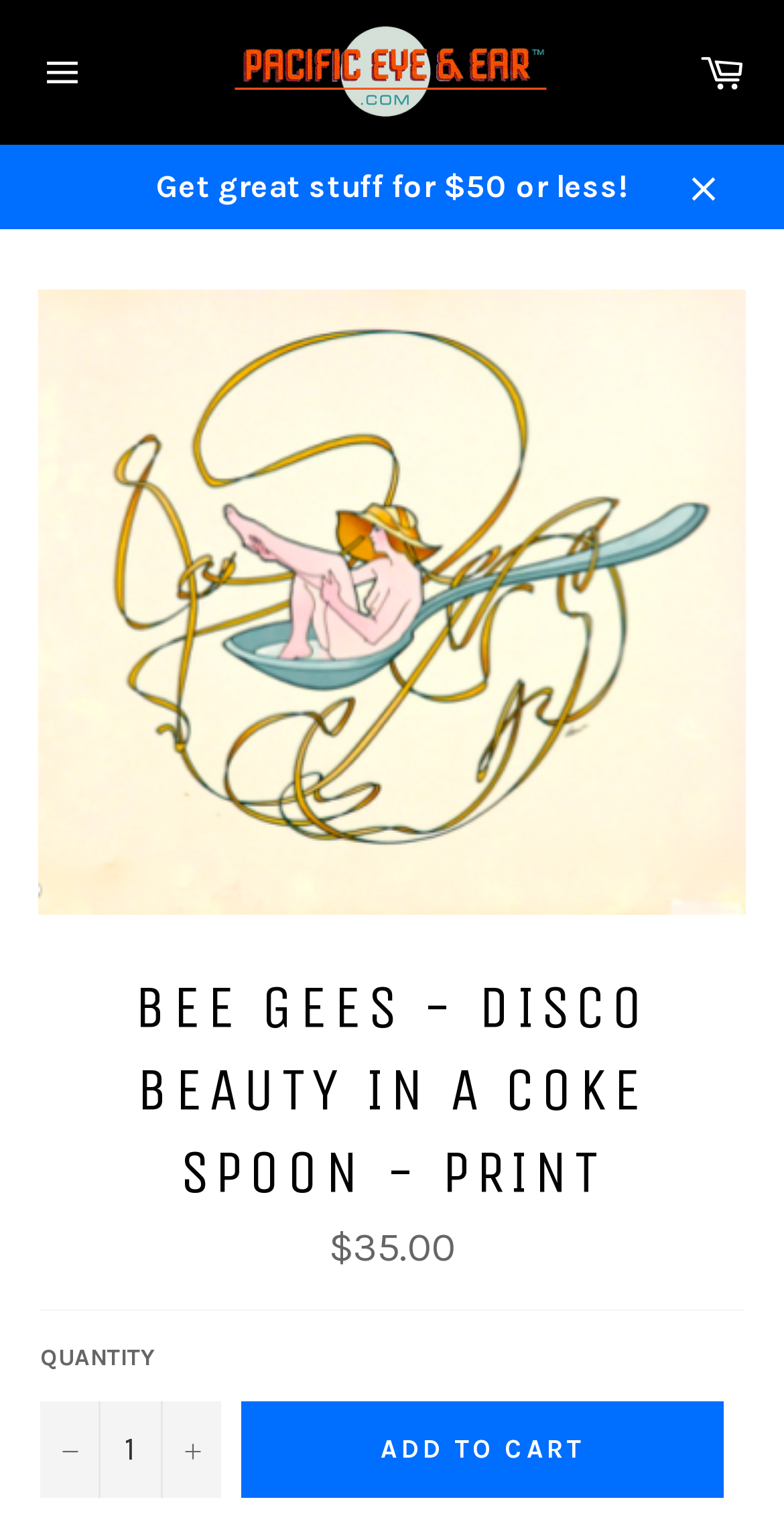What is the name of the print?
Based on the visual content, answer with a single word or a brief phrase.

Bee Gees - Disco Beauty In A Coke Spoon - Print